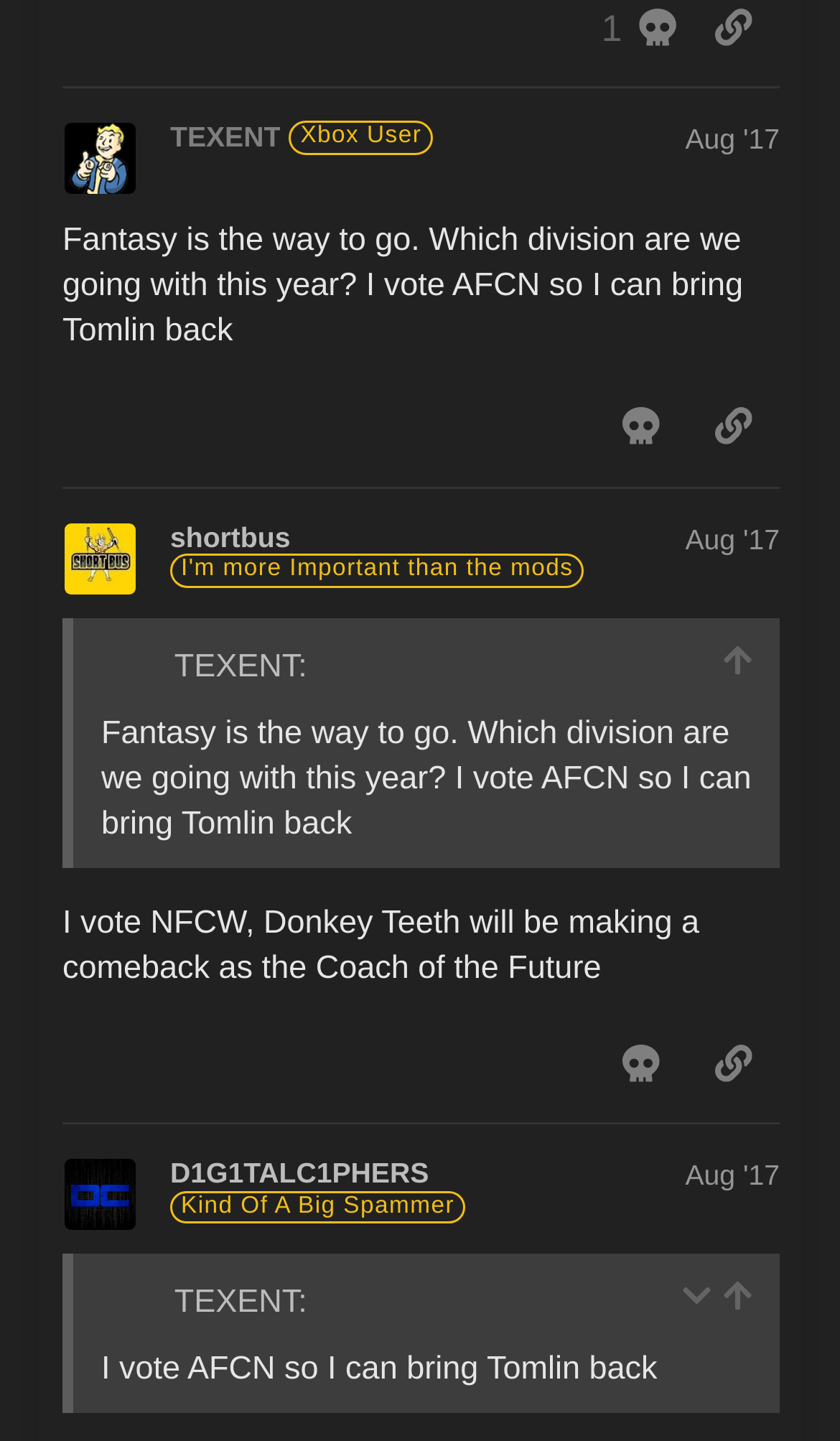Who is the author of the first post?
Can you give a detailed and elaborate answer to the question?

I looked at the first region with the label 'post #X by @username' and found the username 'TEXENT' associated with it, indicating that TEXENT is the author of the first post.